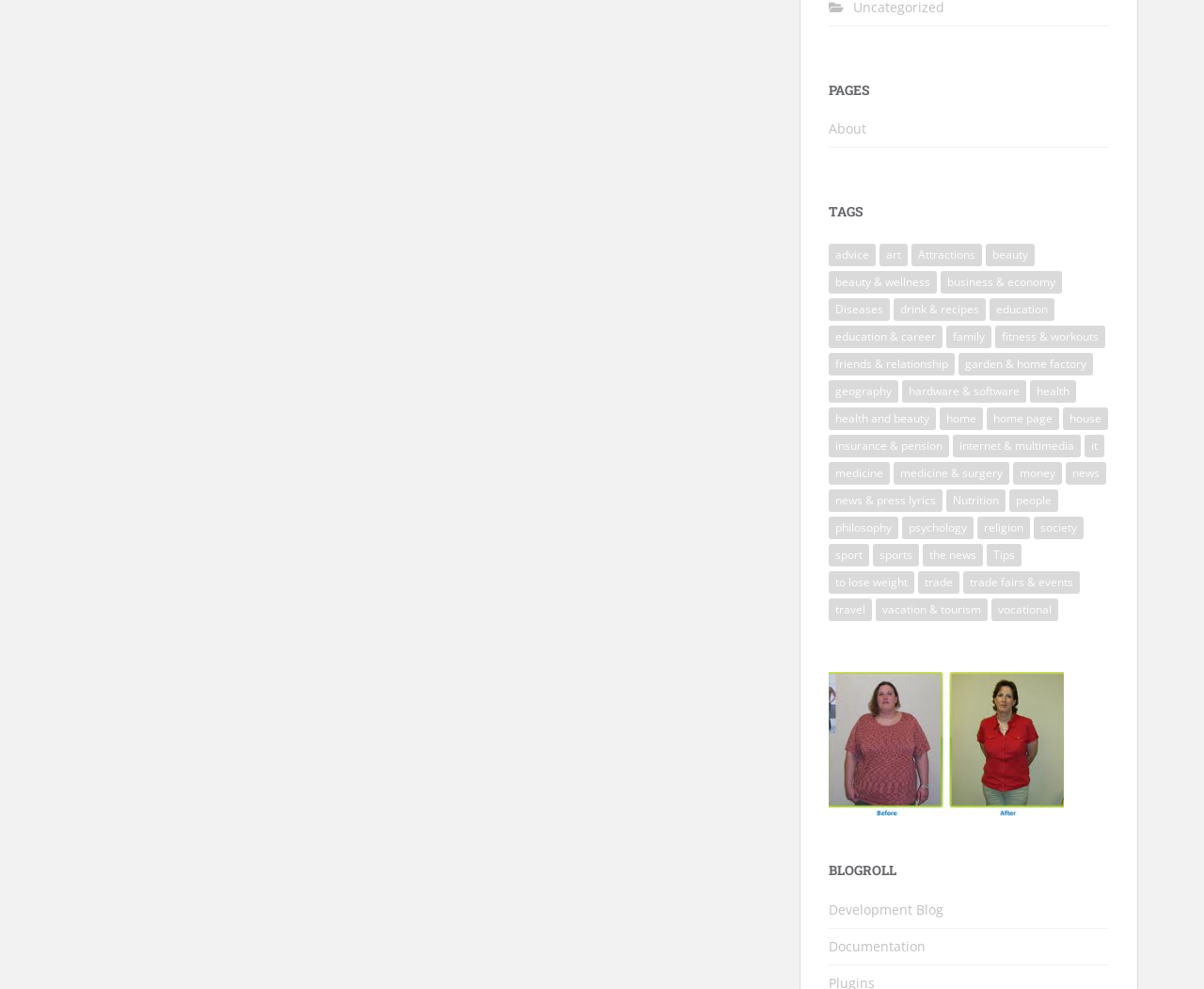Please find the bounding box coordinates of the element that must be clicked to perform the given instruction: "View the 'health' category". The coordinates should be four float numbers from 0 to 1, i.e., [left, top, right, bottom].

[0.855, 0.384, 0.894, 0.407]